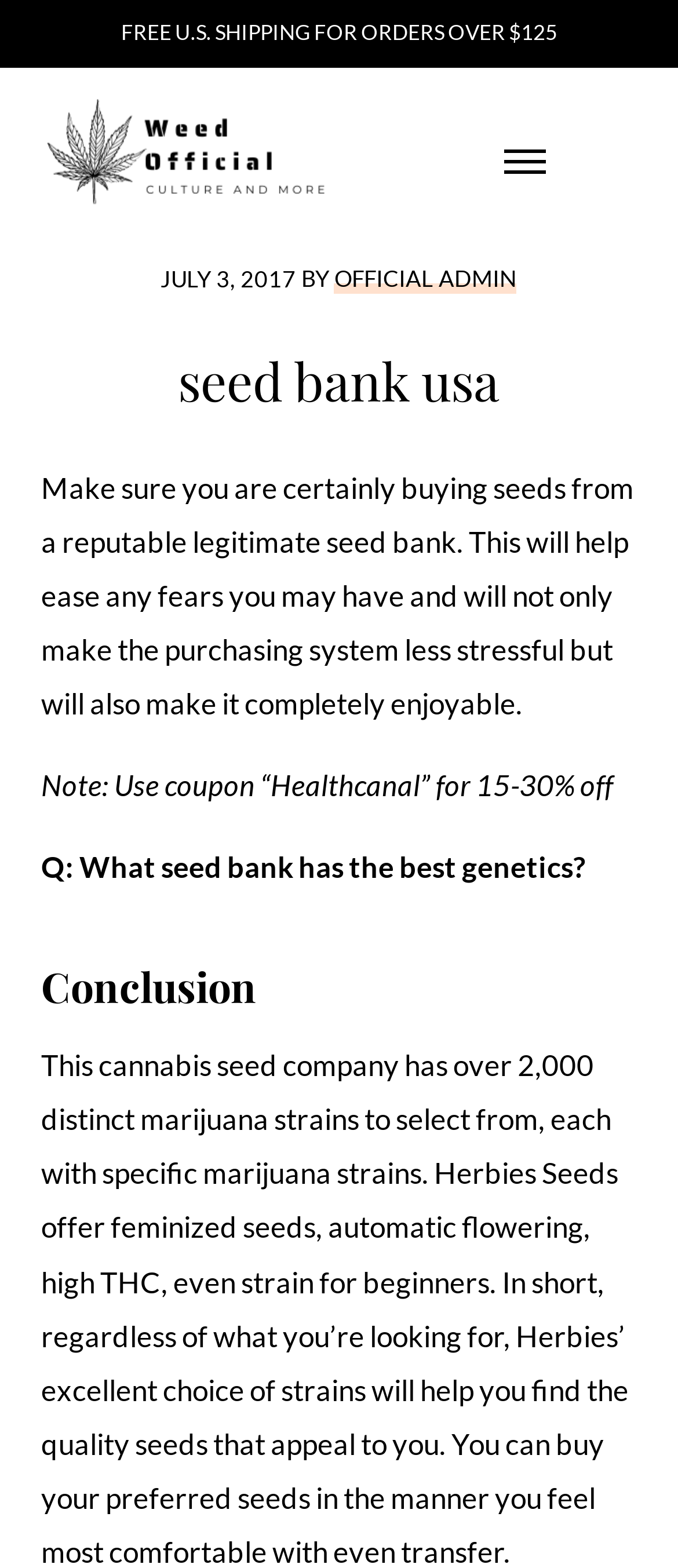What is the purpose of buying seeds from a reputable seed bank?
Based on the visual details in the image, please answer the question thoroughly.

According to the webpage, buying seeds from a reputable seed bank helps ease any fears and makes the purchasing system less stressful and more enjoyable.